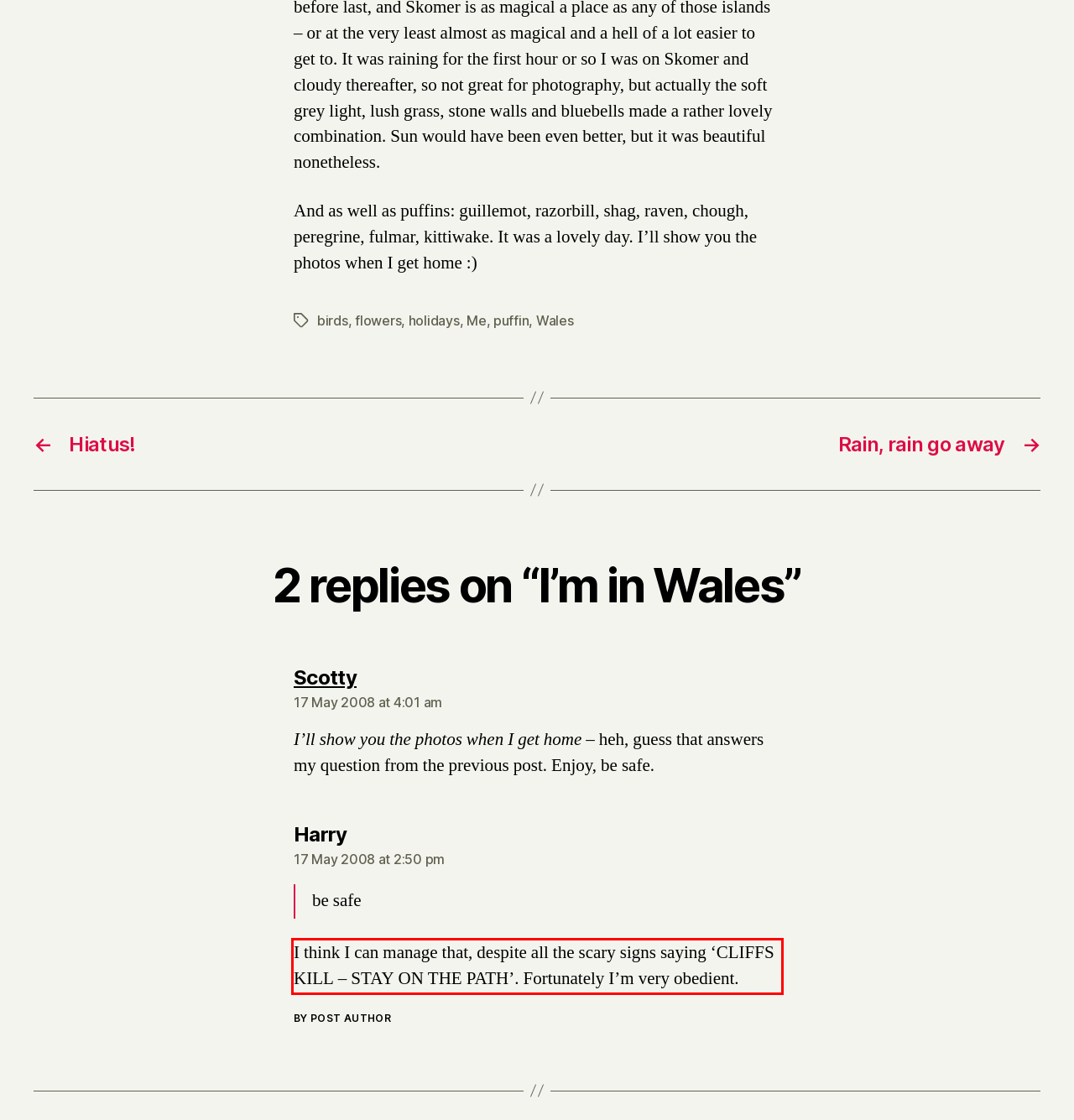Extract and provide the text found inside the red rectangle in the screenshot of the webpage.

I think I can manage that, despite all the scary signs saying ‘CLIFFS KILL – STAY ON THE PATH’. Fortunately I’m very obedient.